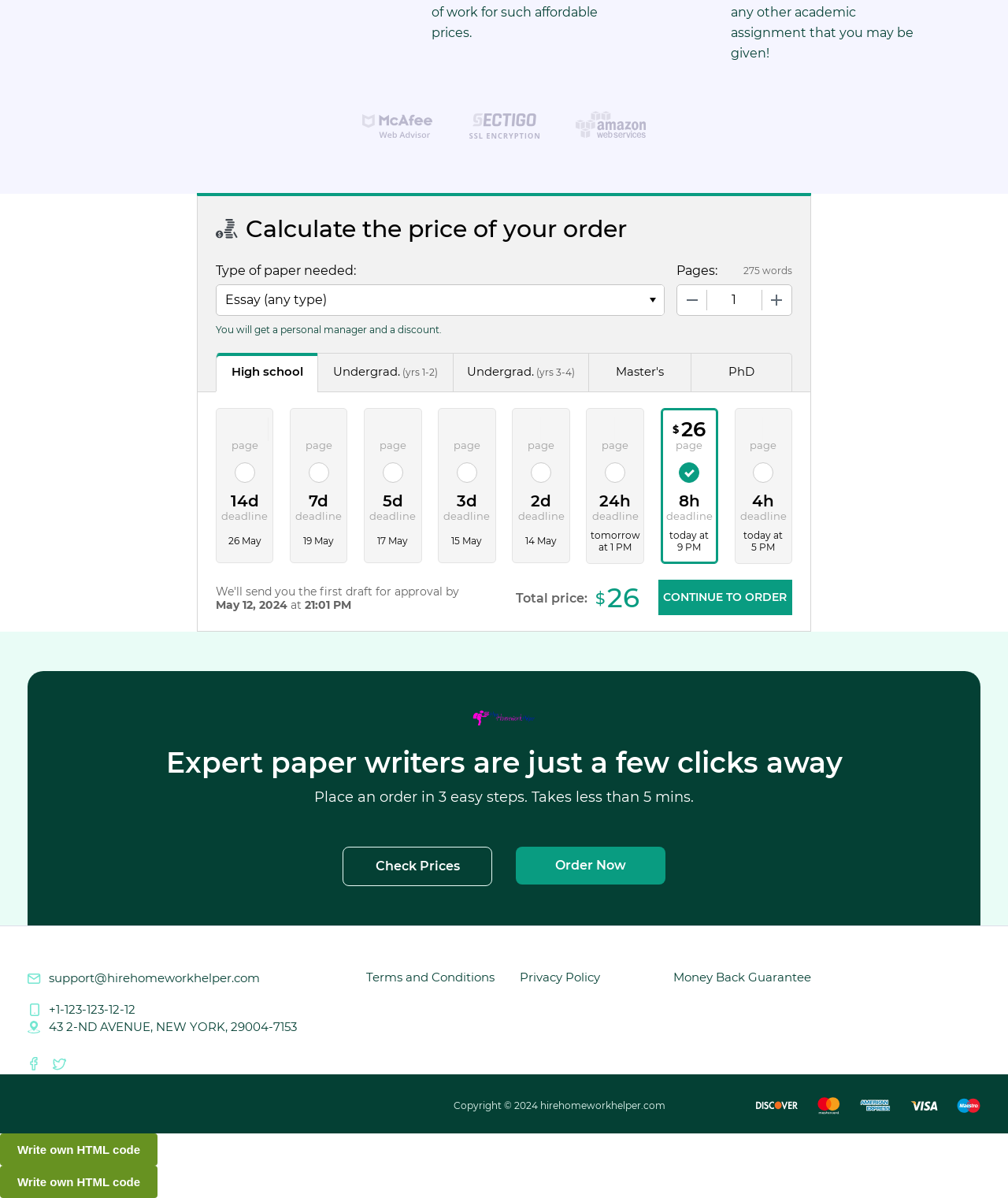Identify the bounding box coordinates for the region of the element that should be clicked to carry out the instruction: "Choose the deadline". The bounding box coordinates should be four float numbers between 0 and 1, i.e., [left, top, right, bottom].

[0.219, 0.41, 0.267, 0.435]